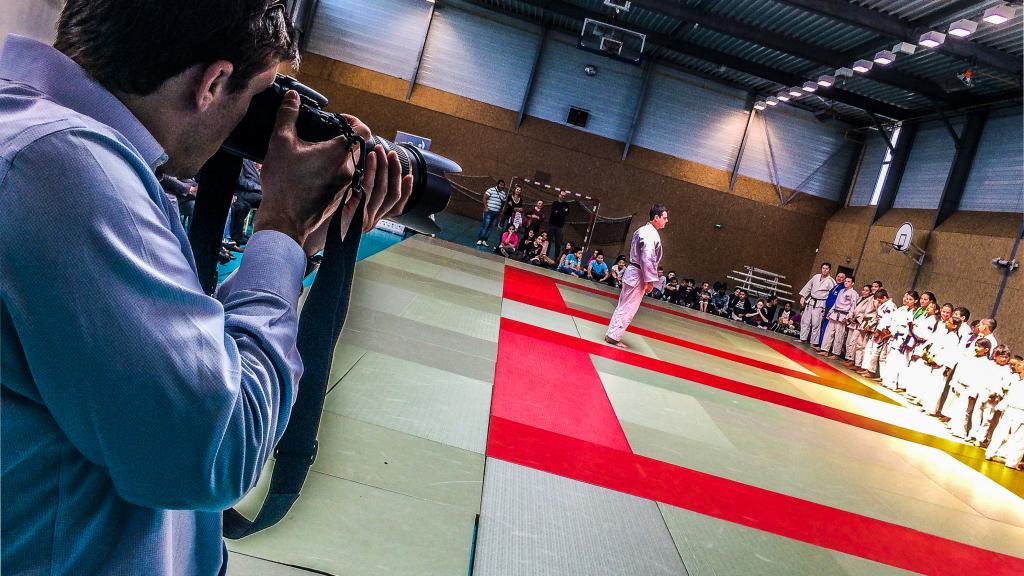Where is the judo event taking place?
Look at the image and respond with a one-word or short-phrase answer.

Indoor dojo